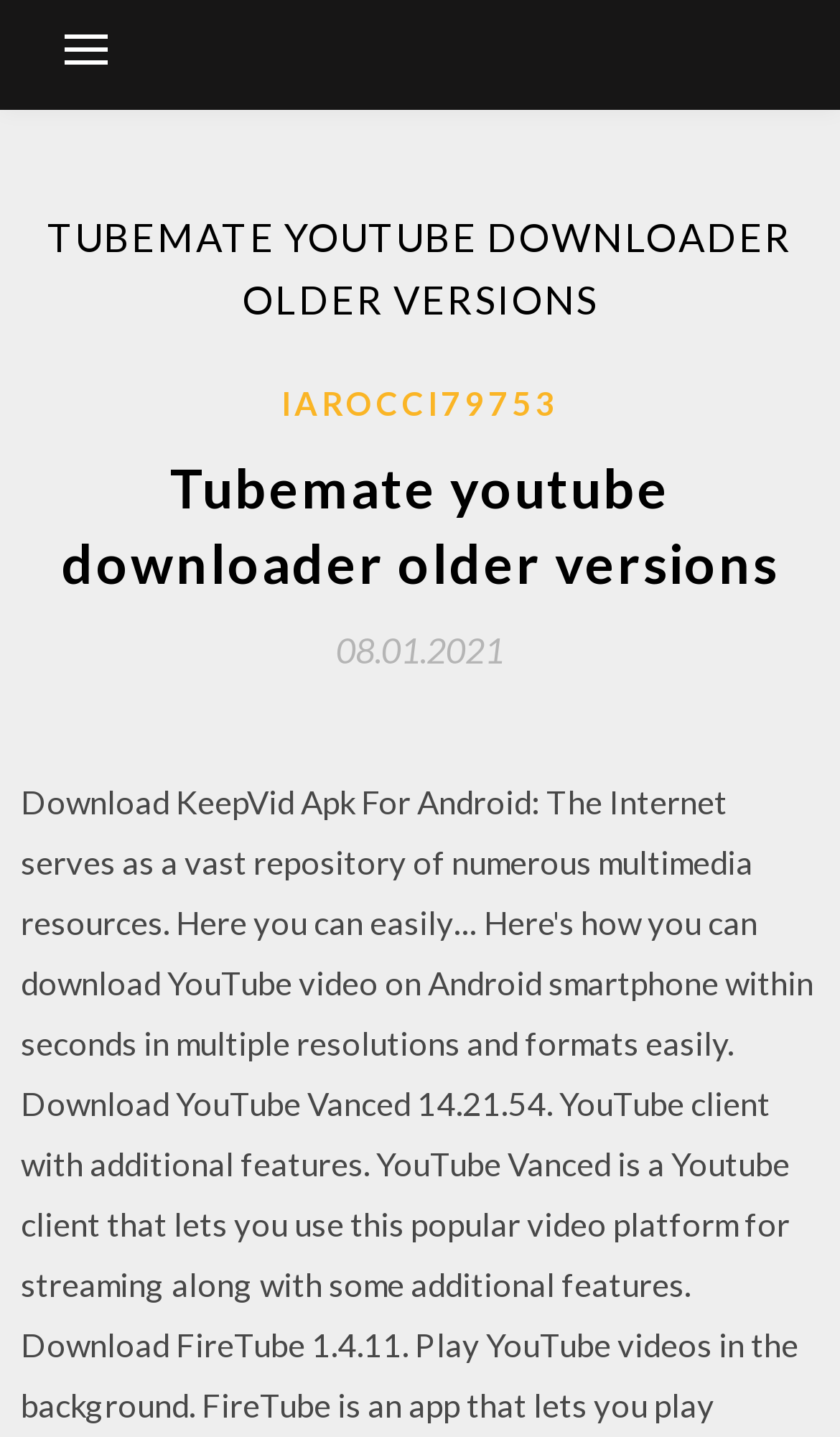Provide a brief response to the question using a single word or phrase: 
How many sections are there in the header?

2